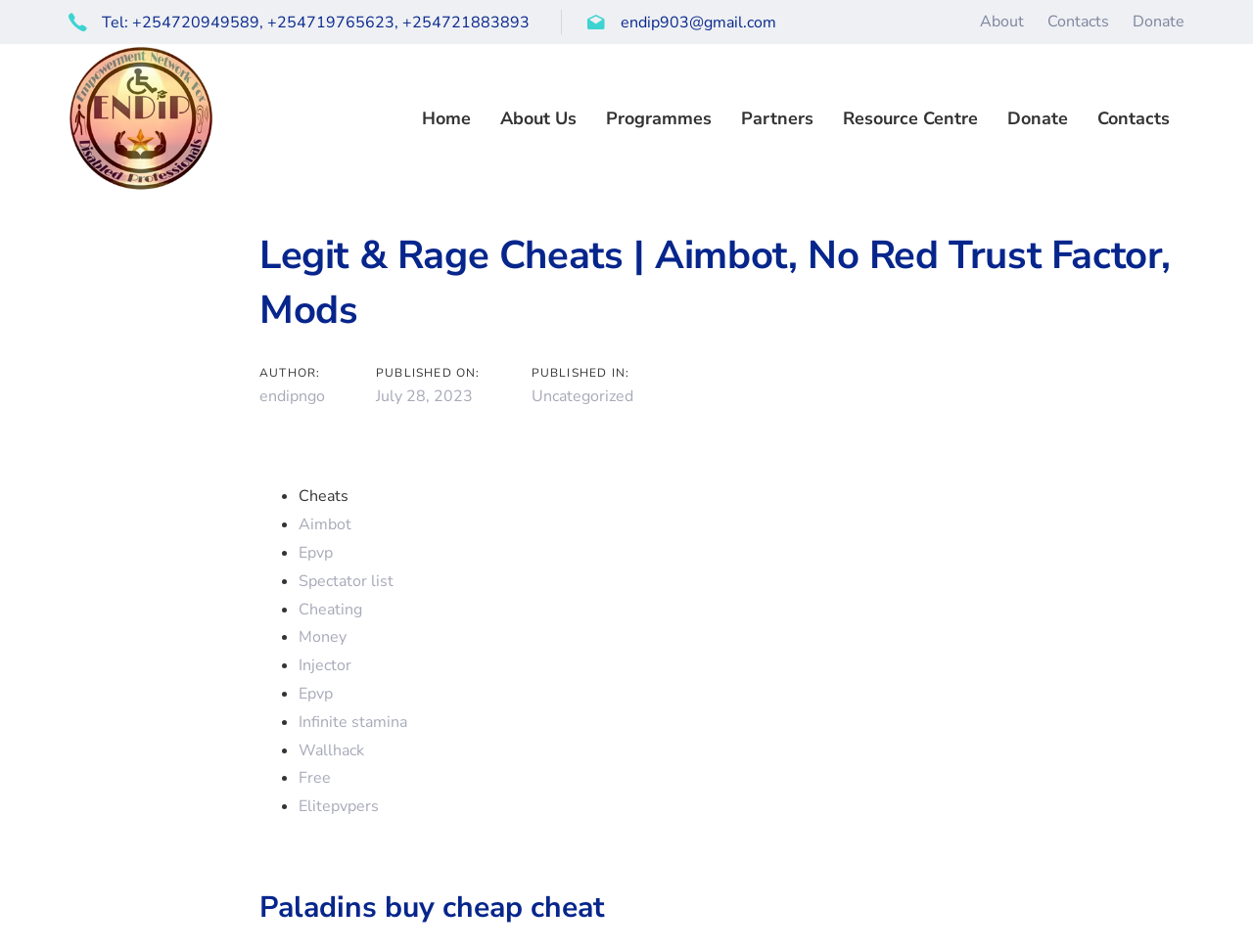From the element description Free, predict the bounding box coordinates of the UI element. The coordinates must be specified in the format (top-left x, top-left y, bottom-right x, bottom-right y) and should be within the 0 to 1 range.

[0.238, 0.806, 0.264, 0.829]